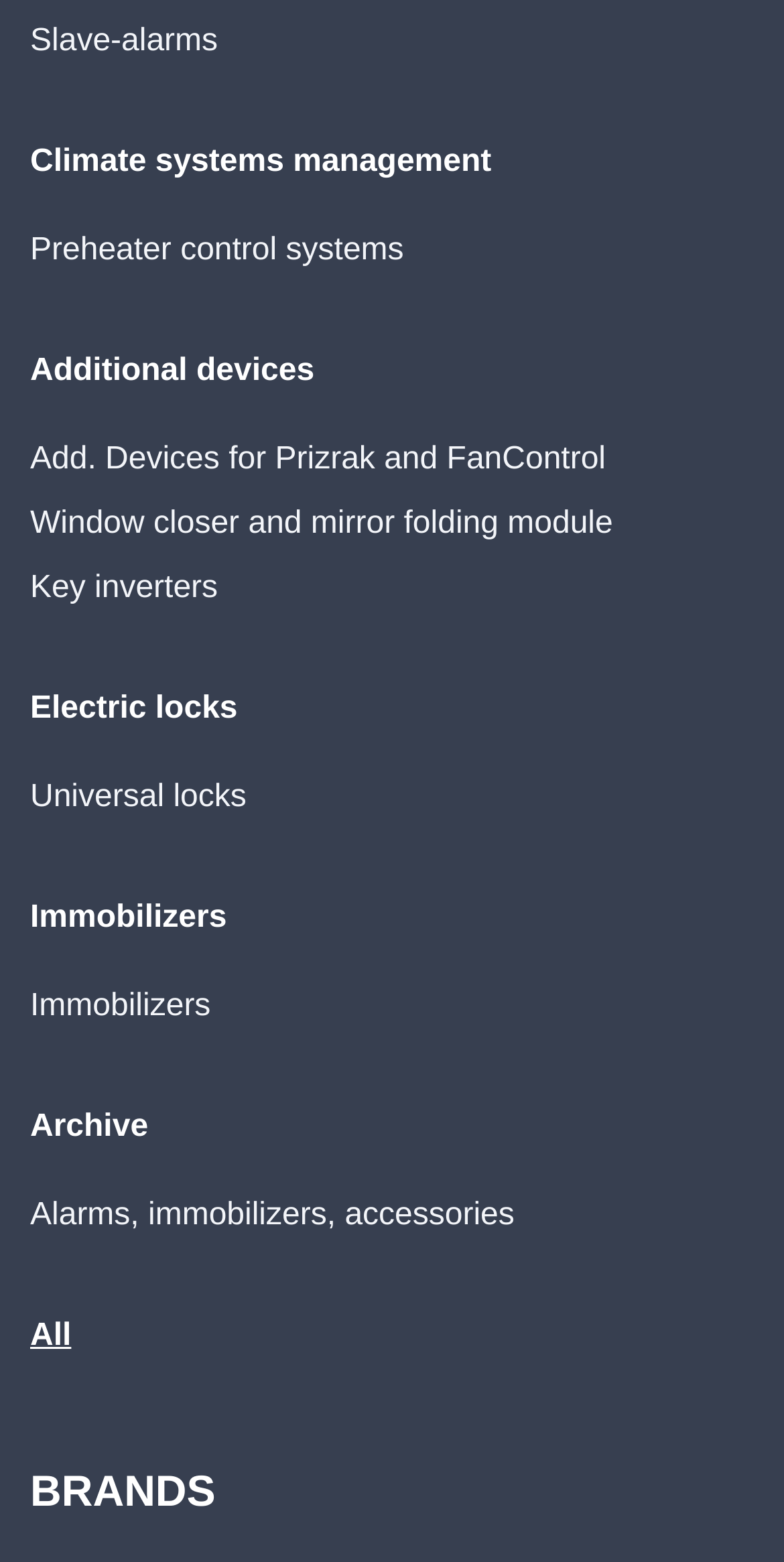Using the element description Climate systems management, predict the bounding box coordinates for the UI element. Provide the coordinates in (top-left x, top-left y, bottom-right x, bottom-right y) format with values ranging from 0 to 1.

[0.038, 0.092, 0.627, 0.114]